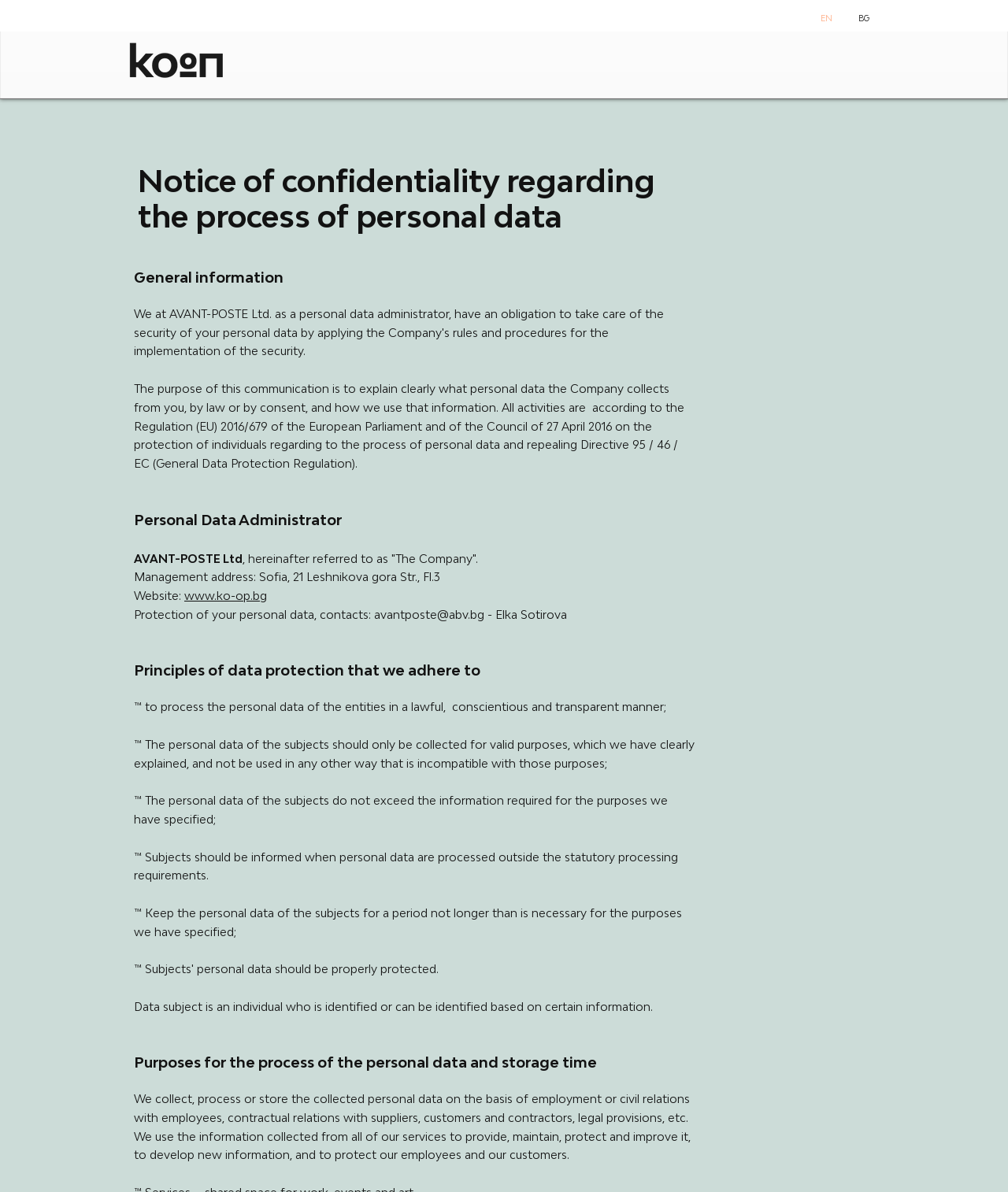Respond to the following question using a concise word or phrase: 
Who is the personal data administrator?

AVANT-POSTE Ltd